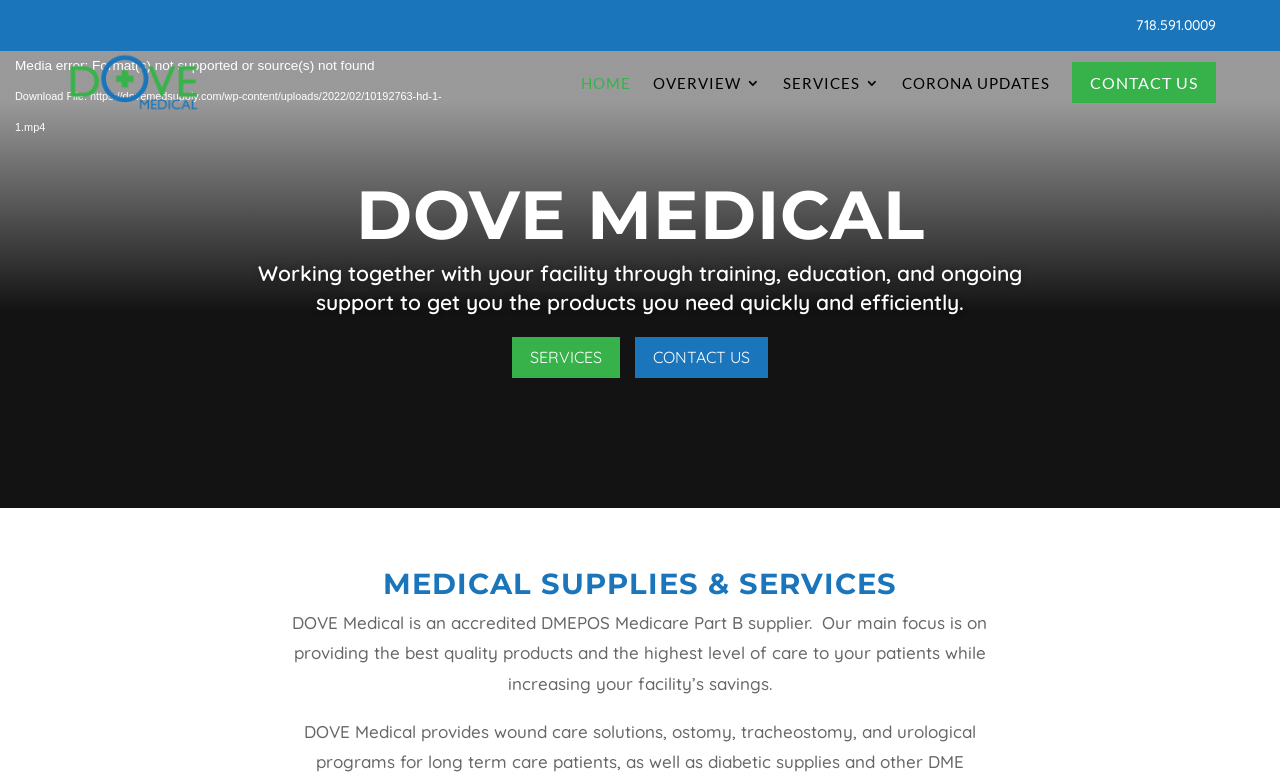Reply to the question below using a single word or brief phrase:
What is the main focus of DOVE Medical?

providing quality products and care